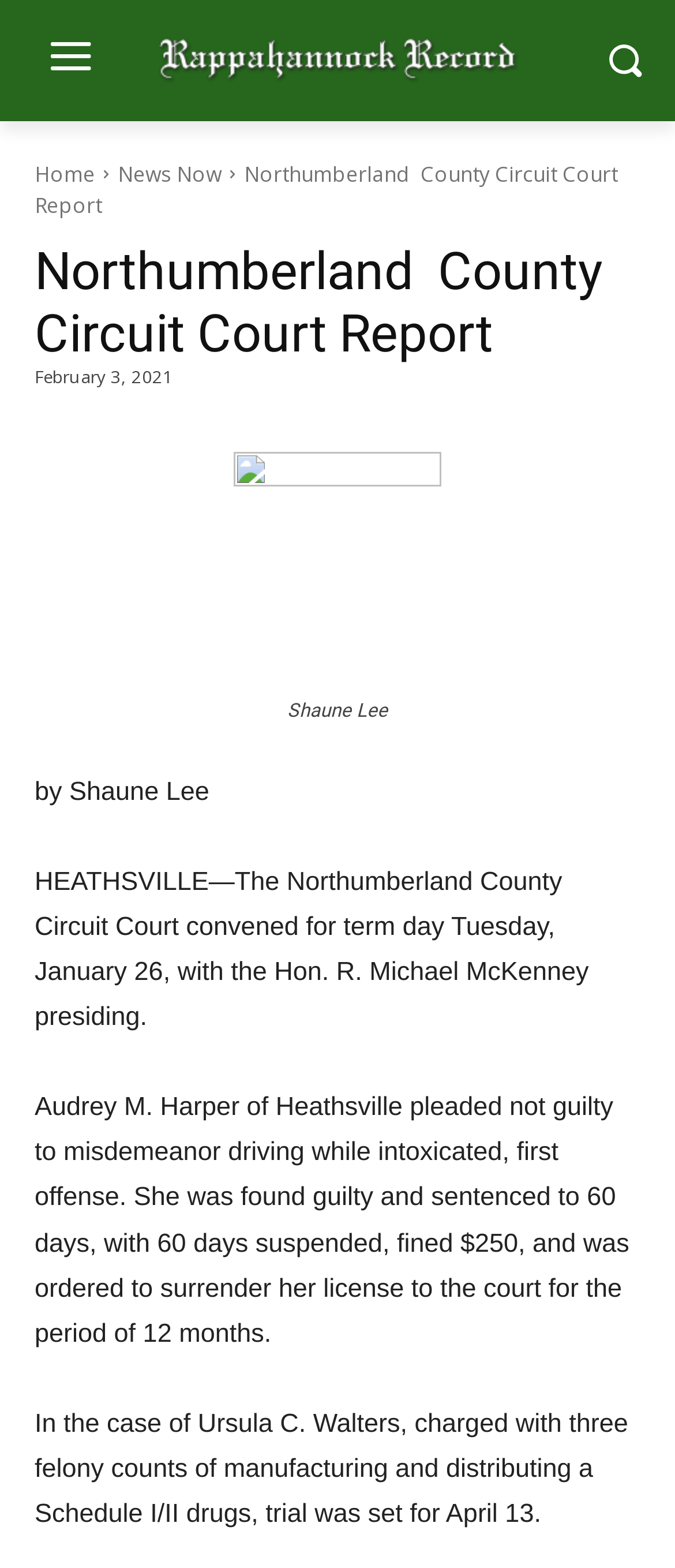Respond to the question below with a single word or phrase:
What was Audrey M. Harper found guilty of?

misdemeanor driving while intoxicated